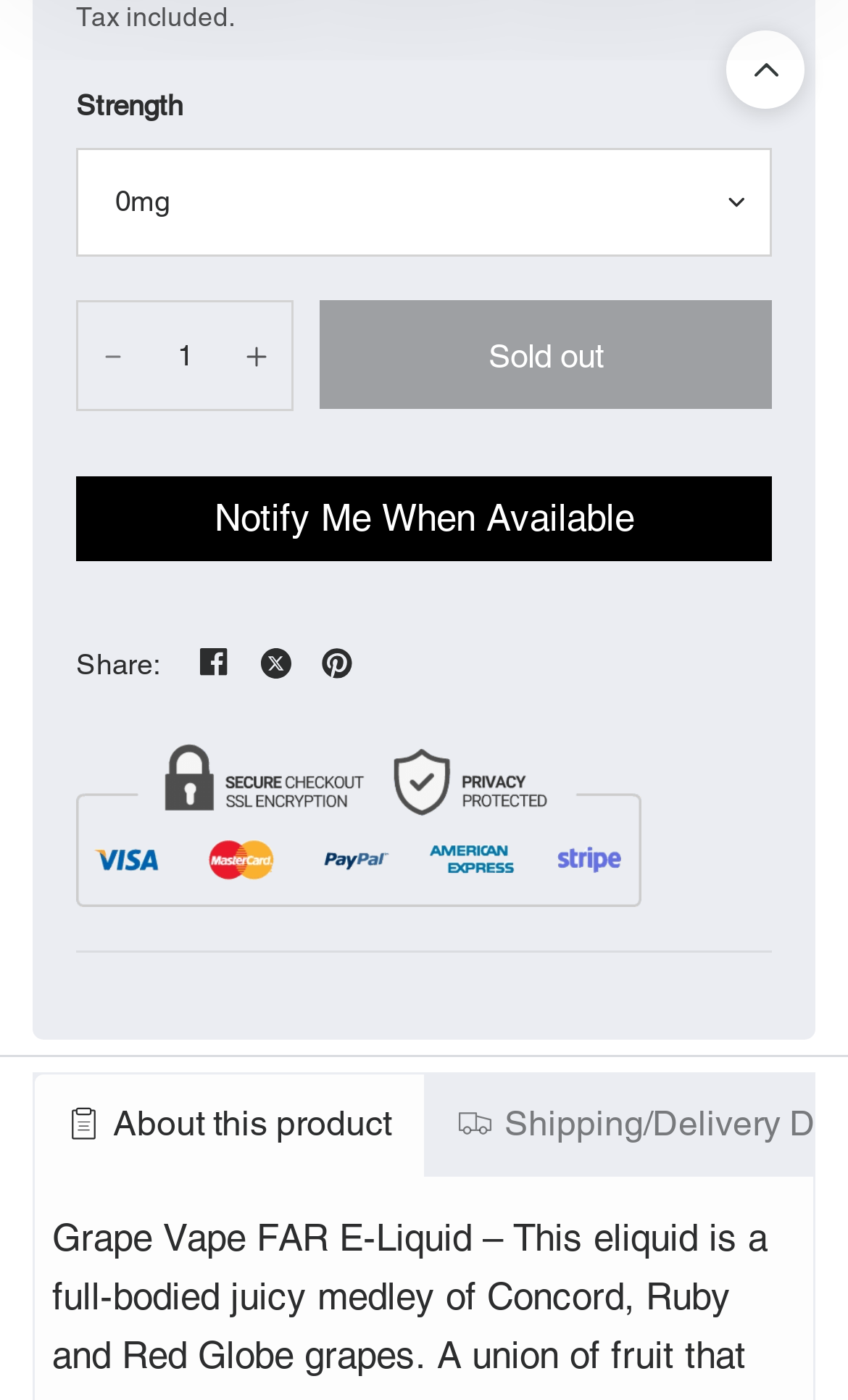Please answer the following question using a single word or phrase: 
What is the minimum quantity that can be ordered?

1